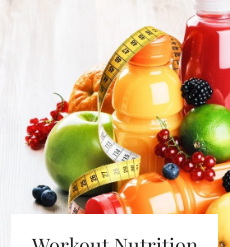Provide a comprehensive description of the image.

The image showcases a vibrant assortment of fresh fruits and beverages, emphasizing the theme of workout nutrition. In the foreground, there are two brightly colored sports drink bottles, one orange and one red, drawing attention to hydration options. Surrounding these drinks are an array of fruits, including a green apple, limes, and berries, highlighting the importance of whole foods in a fitness regimen. A measuring tape is artistically draped among the items, symbolizing the intersection of nutrition and fitness goals. At the bottom of the image, the caption reads "Workout Nutrition Tips – Infographic," suggesting that this visual is part of a guide aimed at educating viewers on optimal nutritional practices for exercise enthusiasts. The overall composition reflects a healthy lifestyle and the integration of nutritious choices into workout routines.